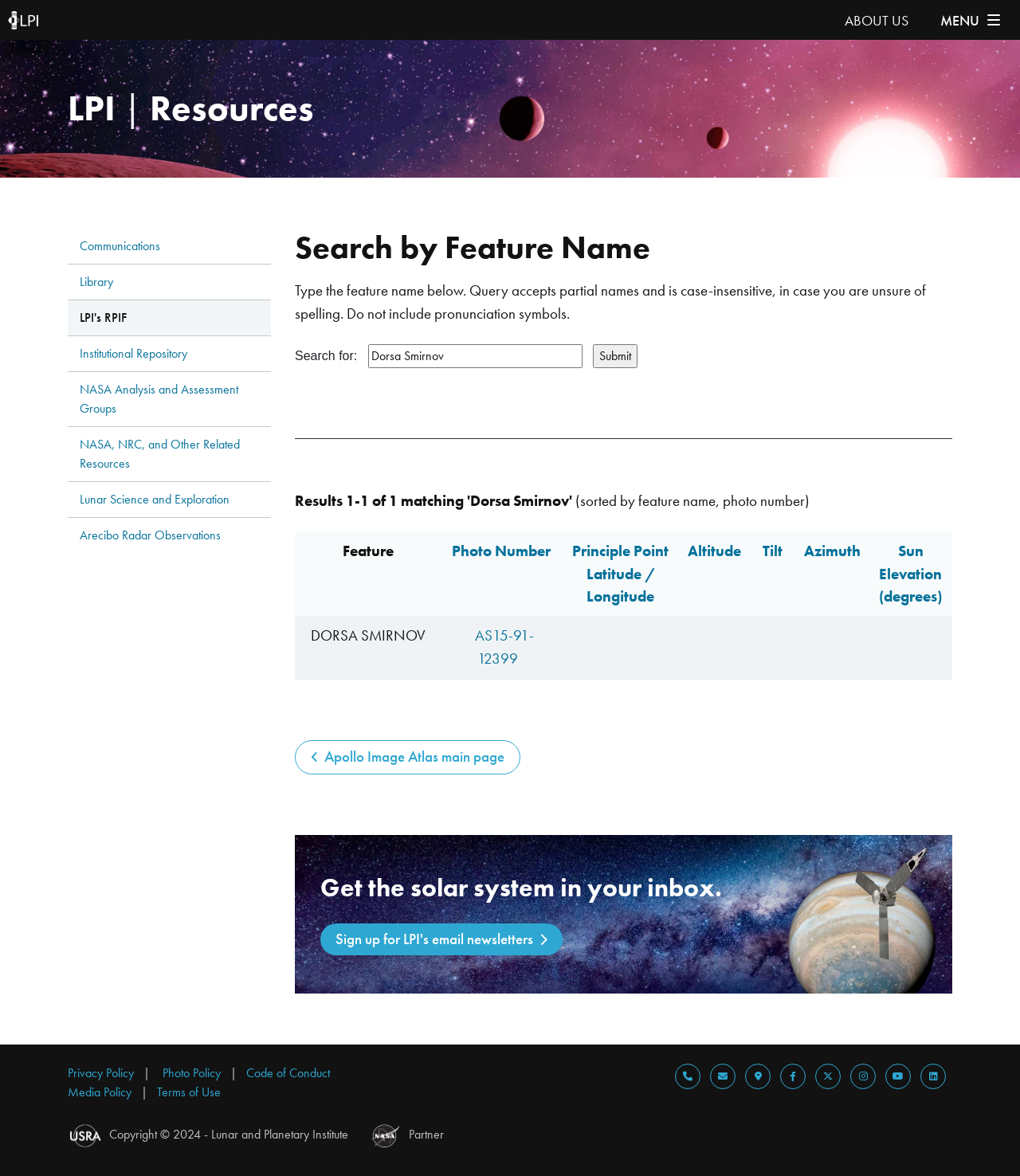Using a single word or phrase, answer the following question: 
What information is provided in the table?

Feature details